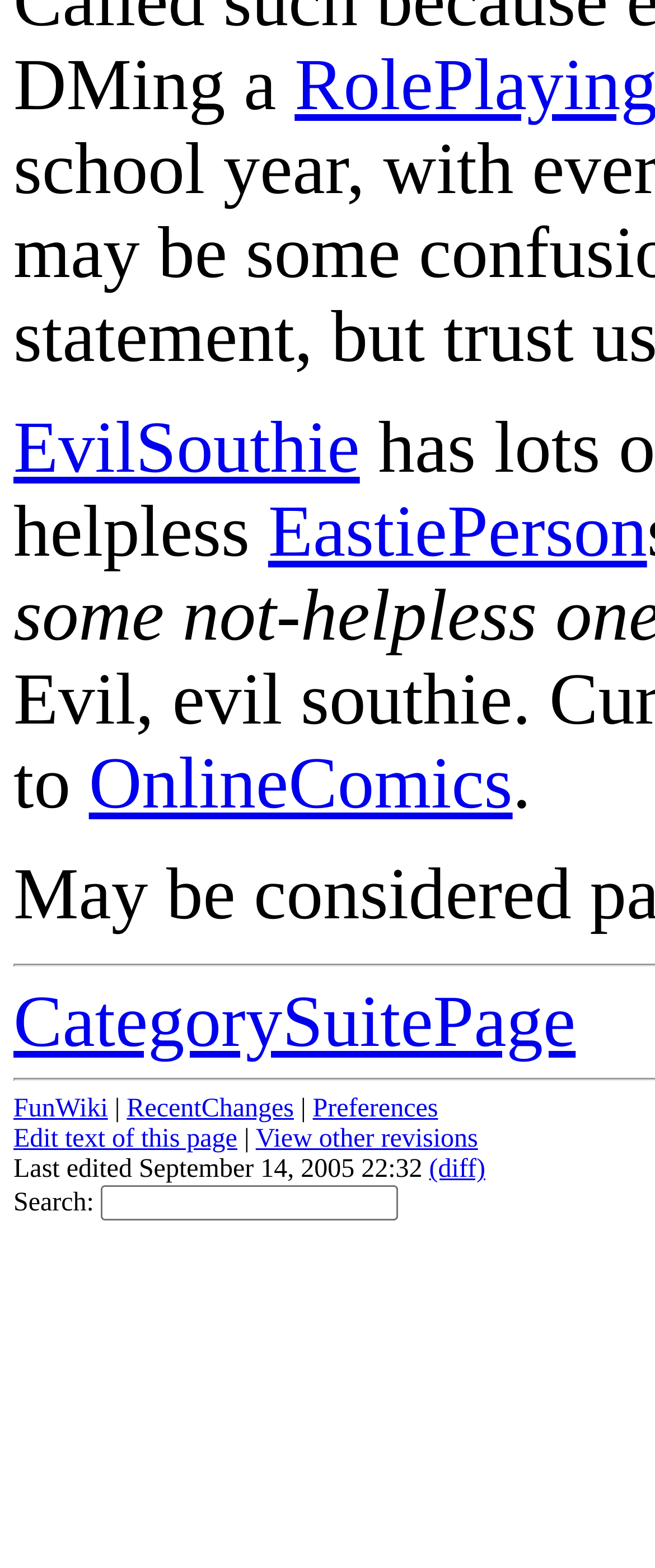Given the element description Edit text of this page, specify the bounding box coordinates of the corresponding UI element in the format (top-left x, top-left y, bottom-right x, bottom-right y). All values must be between 0 and 1.

[0.021, 0.718, 0.362, 0.736]